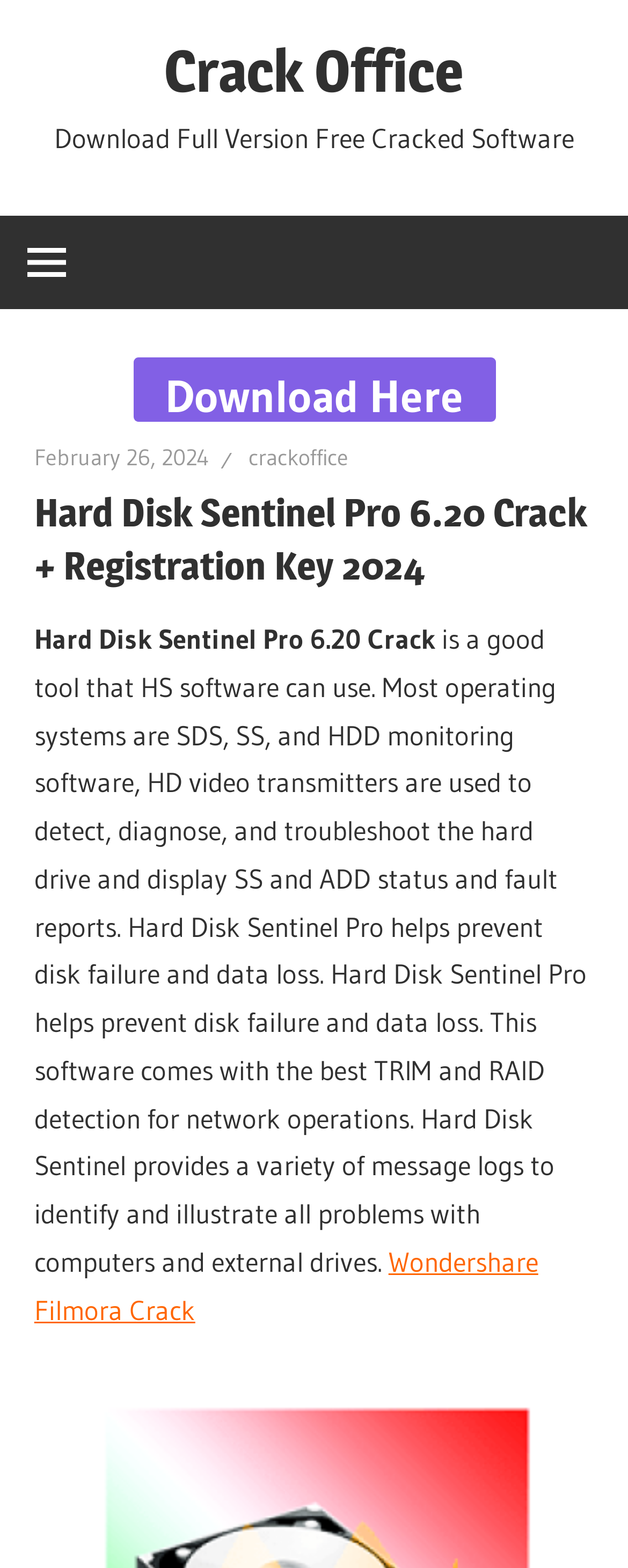Provide a short answer to the following question with just one word or phrase: What is the purpose of Hard Disk Sentinel Pro?

Prevent disk failure and data loss